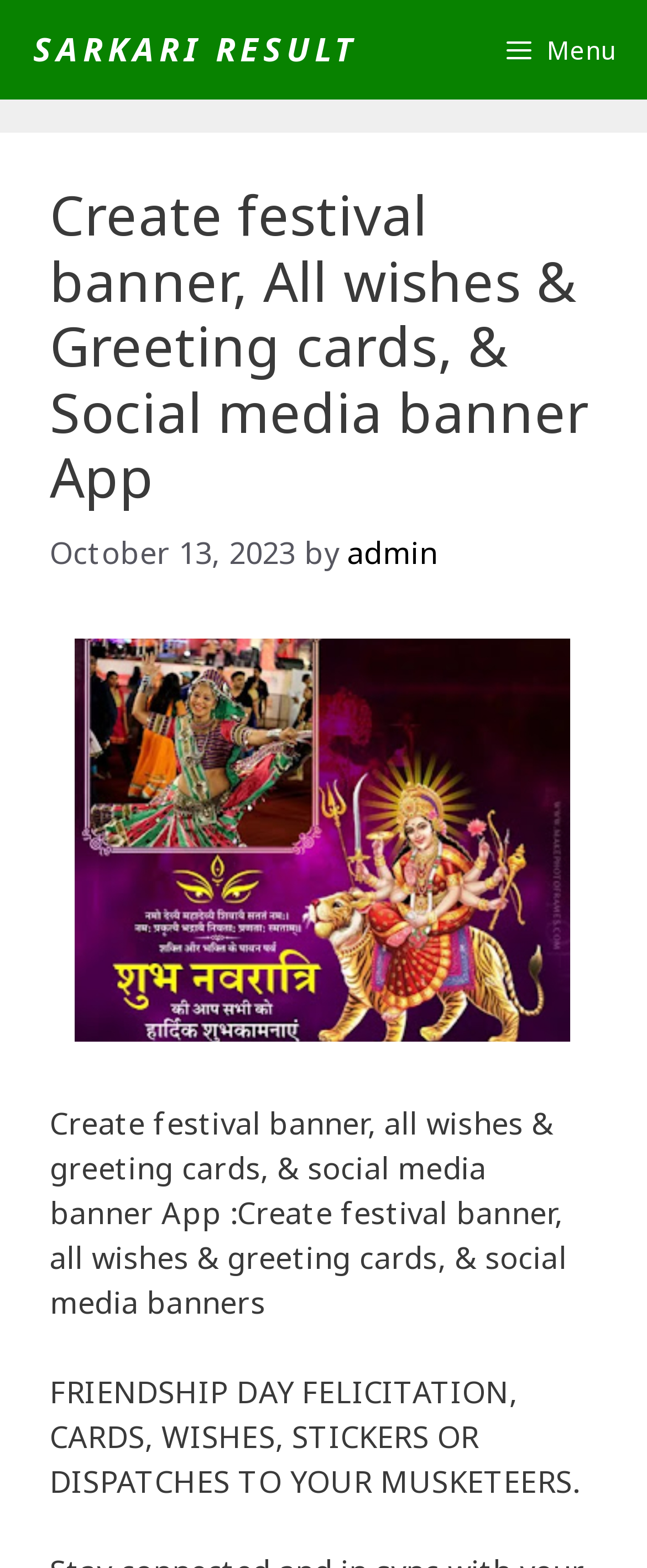Find the bounding box of the element with the following description: "Sarkari Result". The coordinates must be four float numbers between 0 and 1, formatted as [left, top, right, bottom].

[0.051, 0.0, 0.553, 0.063]